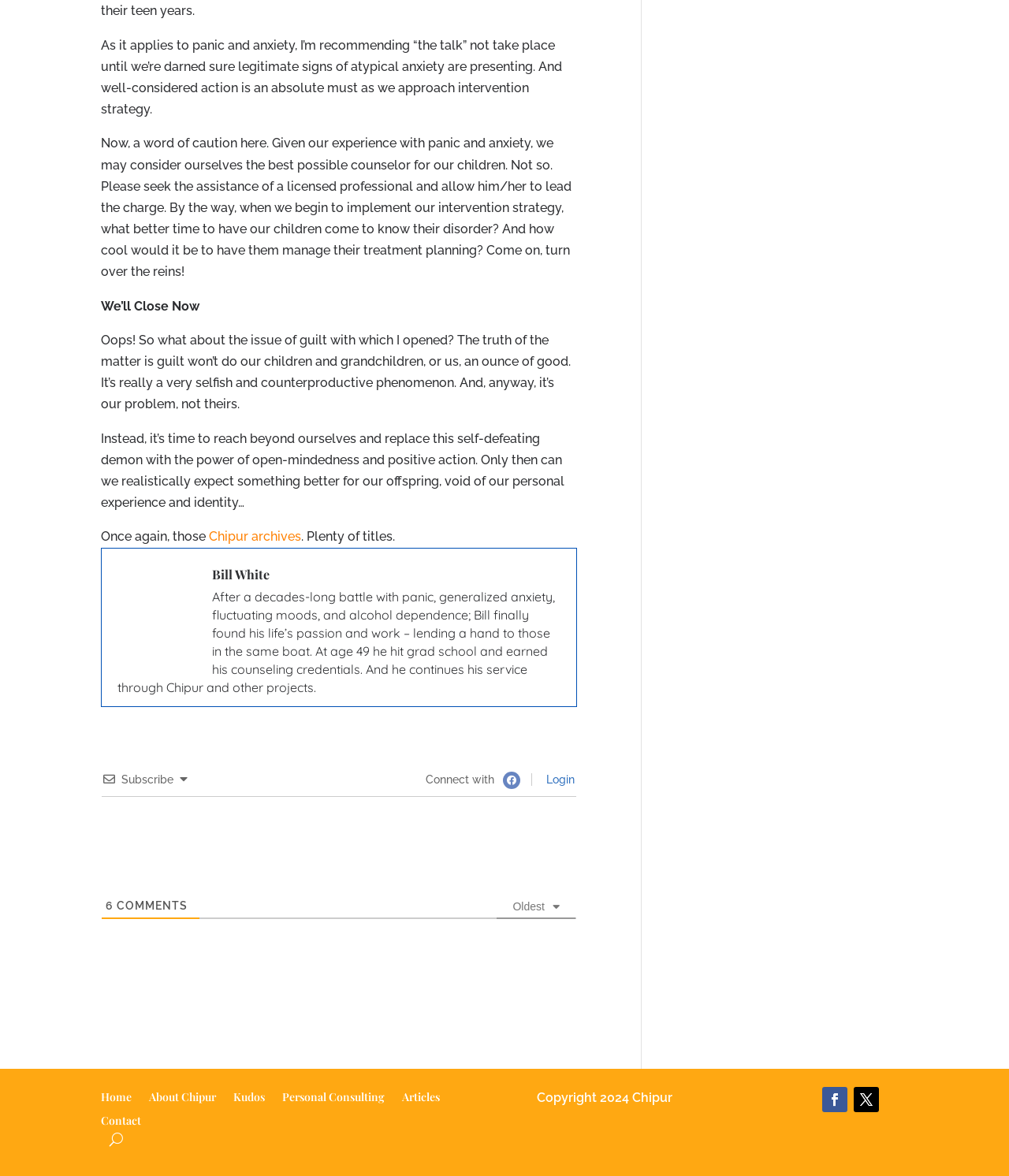Please study the image and answer the question comprehensively:
What is the name of the website?

The name of the website is Chipur, as mentioned in the text 'Chipur archives' and also in the image description 'Bill White Chipur'.